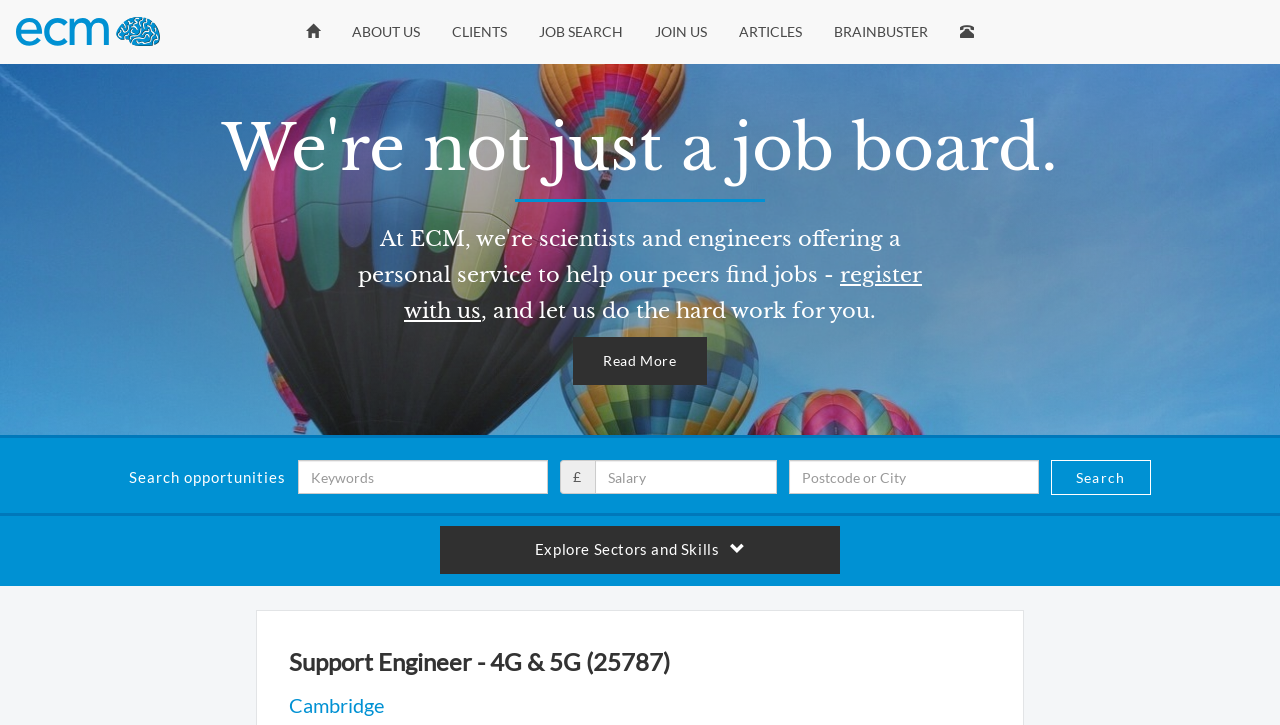Please provide a comprehensive response to the question below by analyzing the image: 
What is the job title of the current job posting?

By looking at the webpage, I can see that the main heading of the job posting is 'Support Engineer - 4G & 5G (25787)', which indicates that the job title is 'Support Engineer'.